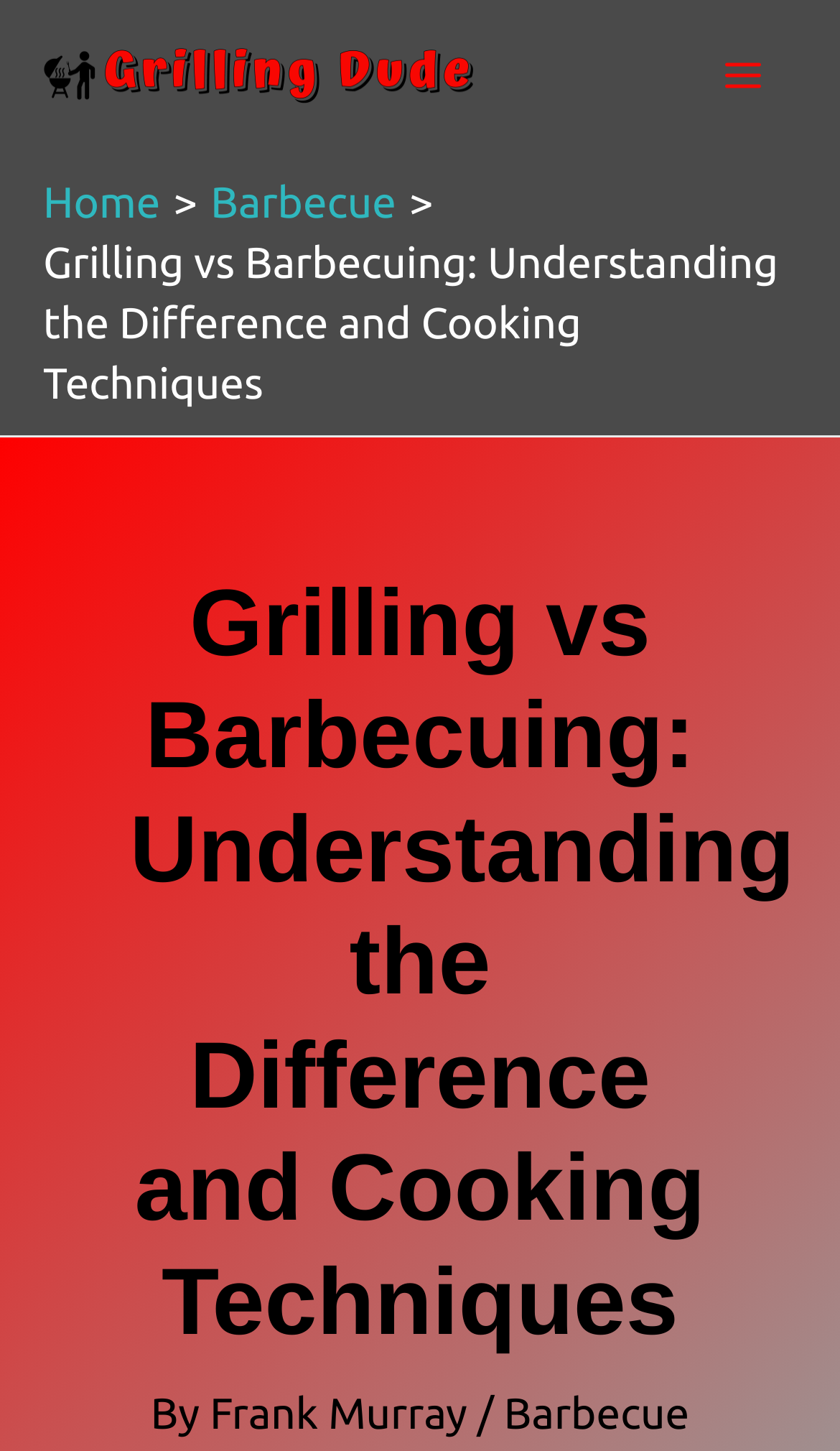Describe every aspect of the webpage comprehensively.

The webpage is about grilling and barbecuing, with a focus on understanding the difference between the two and exploring cooking techniques. At the top left of the page, there is a logo of "Grilling Dude" accompanied by a link. To the right of the logo, there is a button labeled "Main Menu" with an associated image. 

Below the logo and main menu button, there is a navigation section with breadcrumbs, featuring links to "Home" and "Barbecue". Next to the breadcrumbs, there is a static text element displaying the title "Grilling vs Barbecuing: Understanding the Difference and Cooking Techniques". 

Further down the page, there is a prominent heading with the same title as the static text element. Below the heading, there is a section with text "By" followed by a link to the author "Frank Murray", separated by a slash, and another link to "Barbecue".